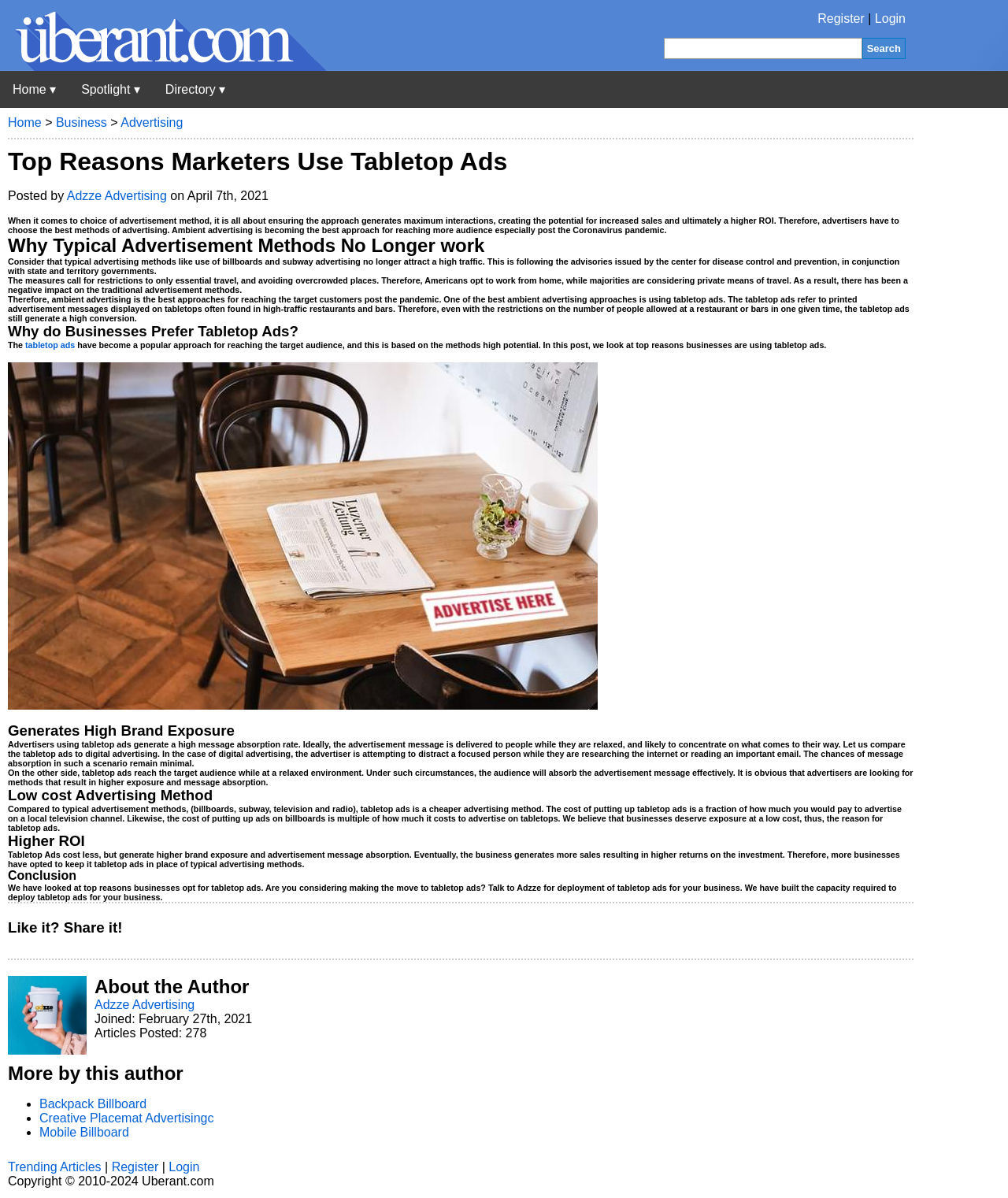Determine the bounding box coordinates of the region that needs to be clicked to achieve the task: "View Trending Articles".

[0.008, 0.968, 0.1, 0.98]